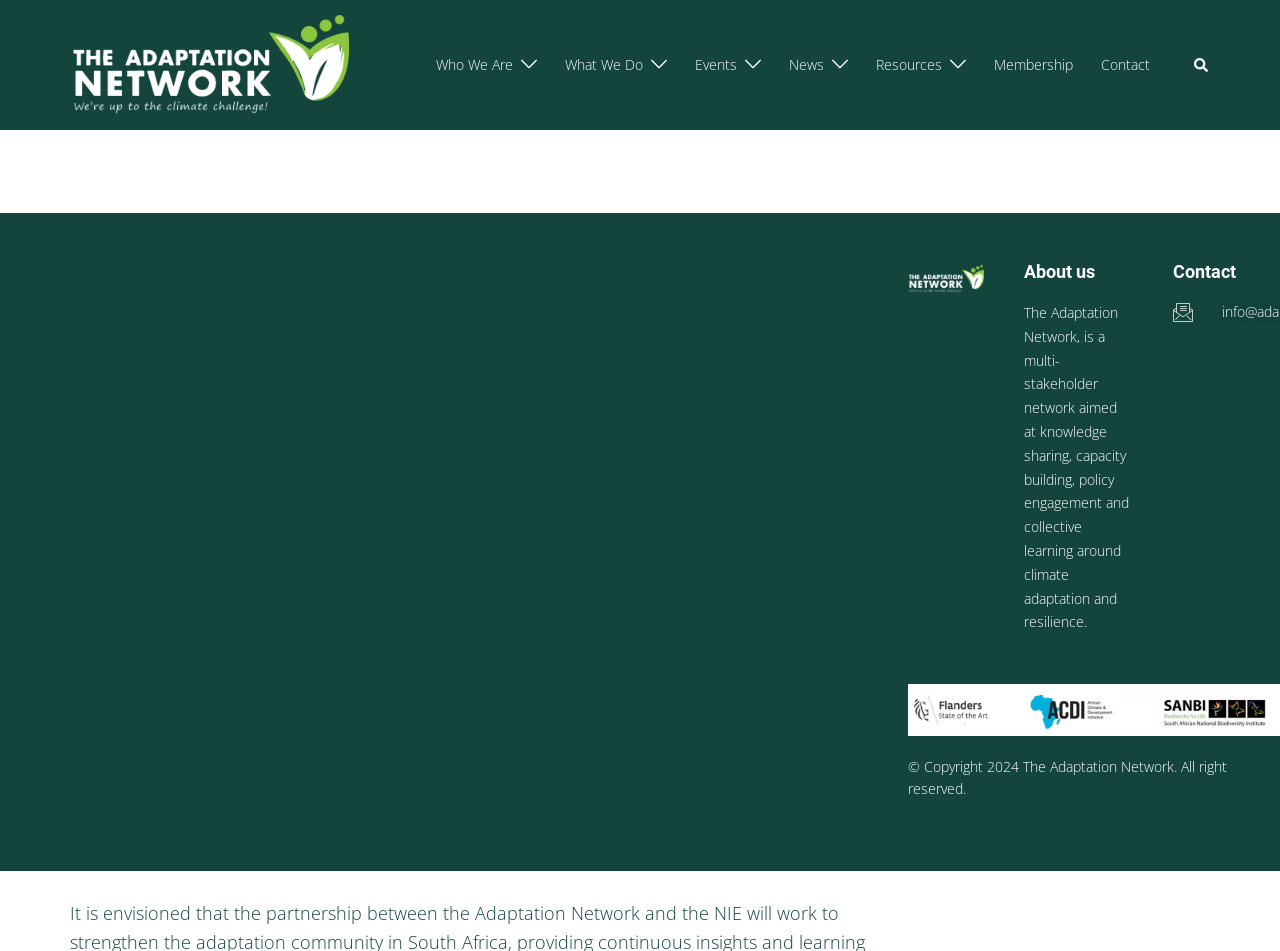Your task is to extract the text of the main heading from the webpage.

Adaptation Network Partnership with the National Implementing Entity to the Adaptation Fund